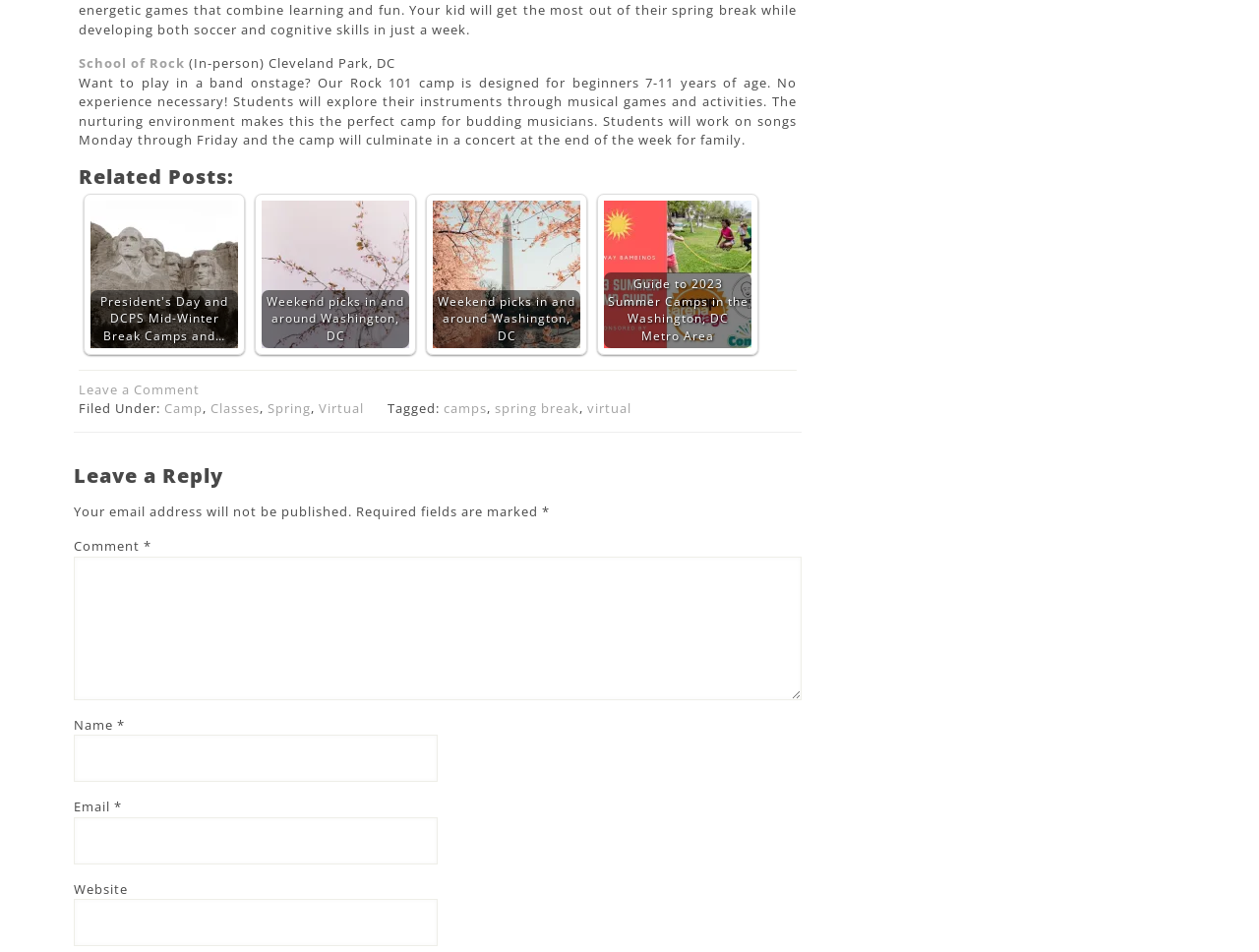Please identify the coordinates of the bounding box that should be clicked to fulfill this instruction: "Read the description of the Rock 101 camp".

[0.062, 0.077, 0.633, 0.156]